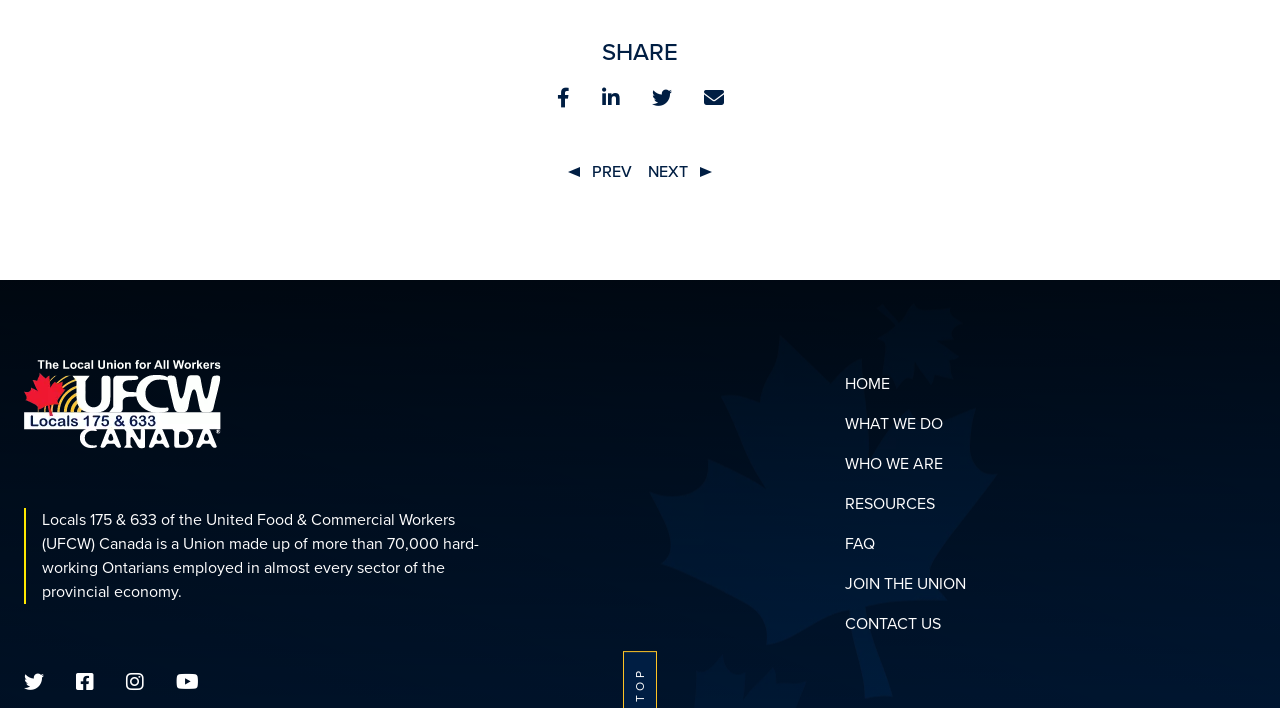Pinpoint the bounding box coordinates for the area that should be clicked to perform the following instruction: "view page 'An eternal summer'".

None